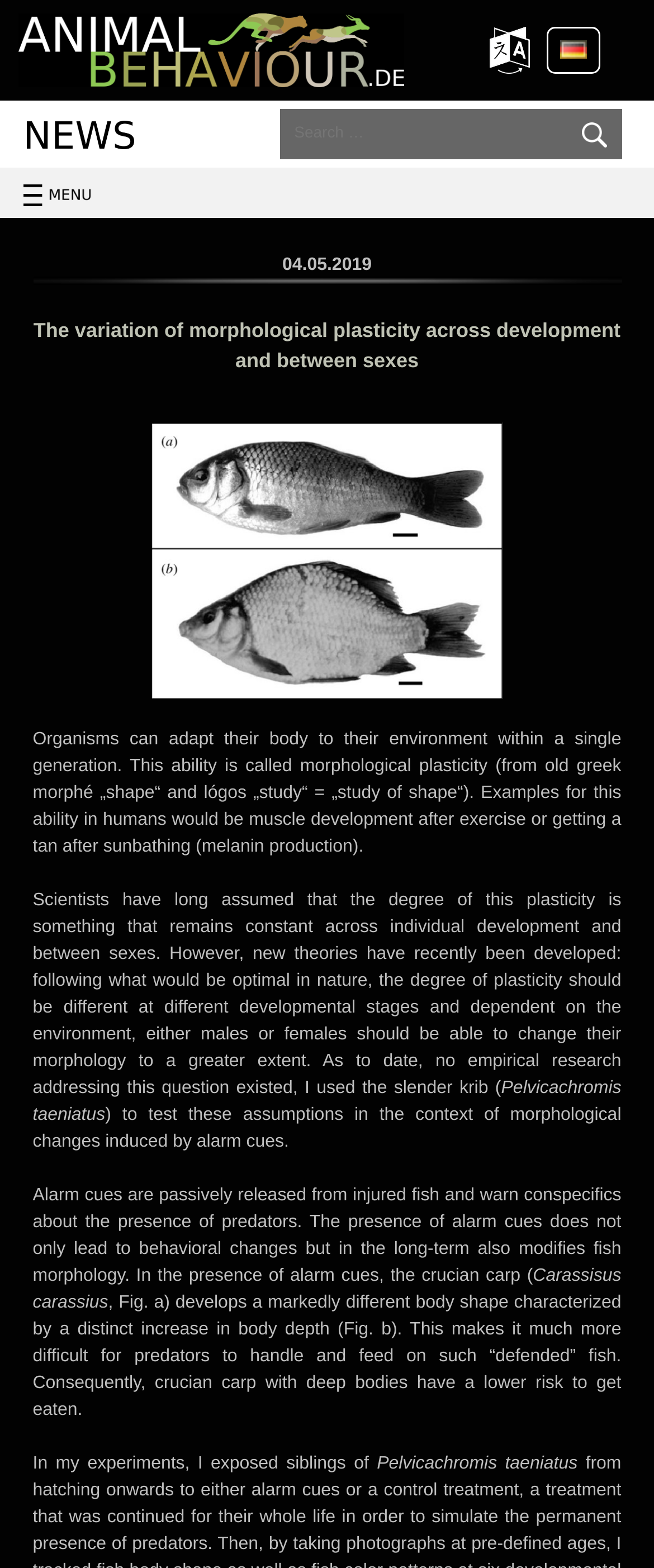What is the date of the article?
Please provide a detailed and thorough answer to the question.

The date of the article is 04.05.2019, which is displayed below the header of the webpage, indicating when the article was published.